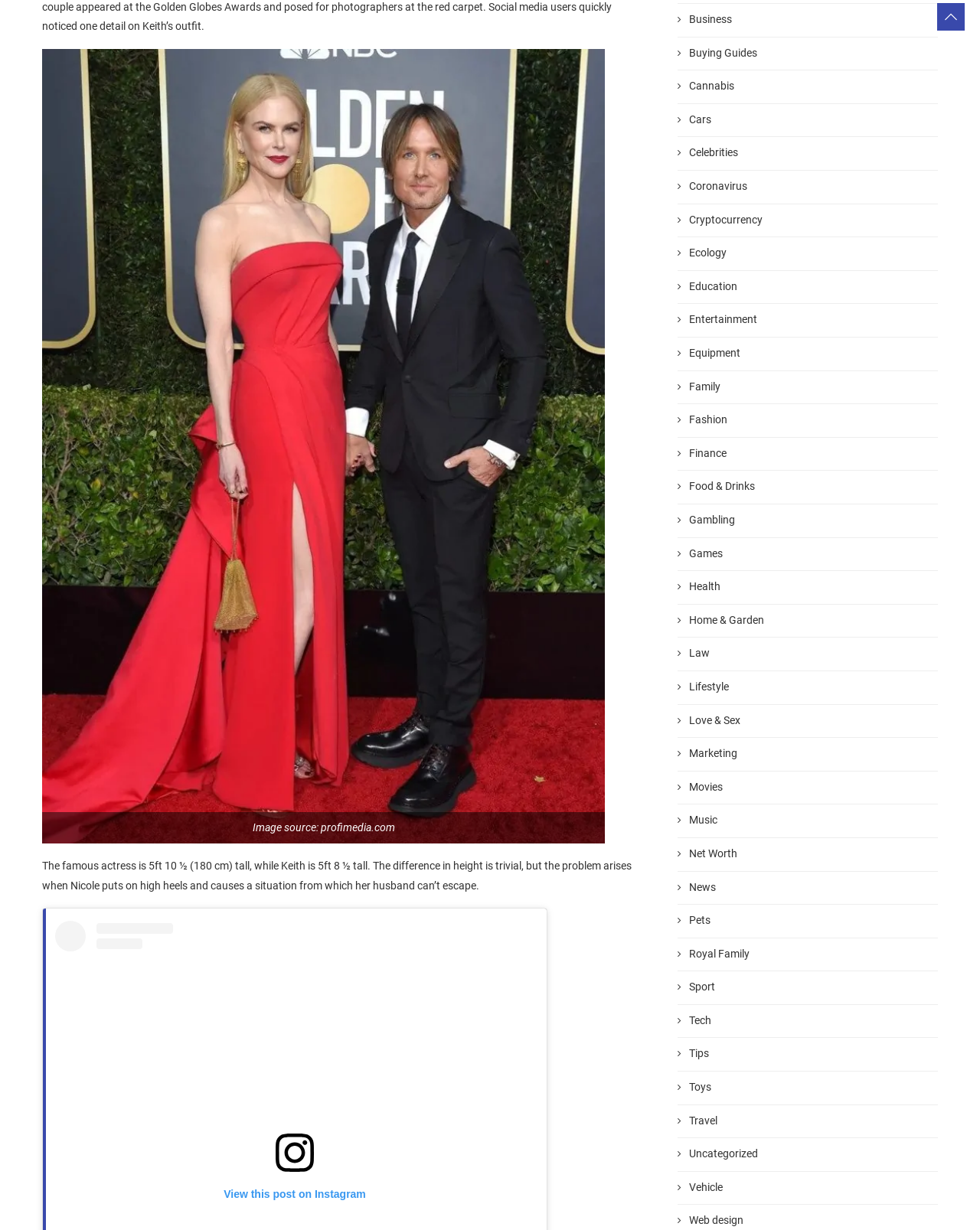Determine the bounding box coordinates of the element's region needed to click to follow the instruction: "Click on Business". Provide these coordinates as four float numbers between 0 and 1, formatted as [left, top, right, bottom].

[0.691, 0.01, 0.957, 0.022]